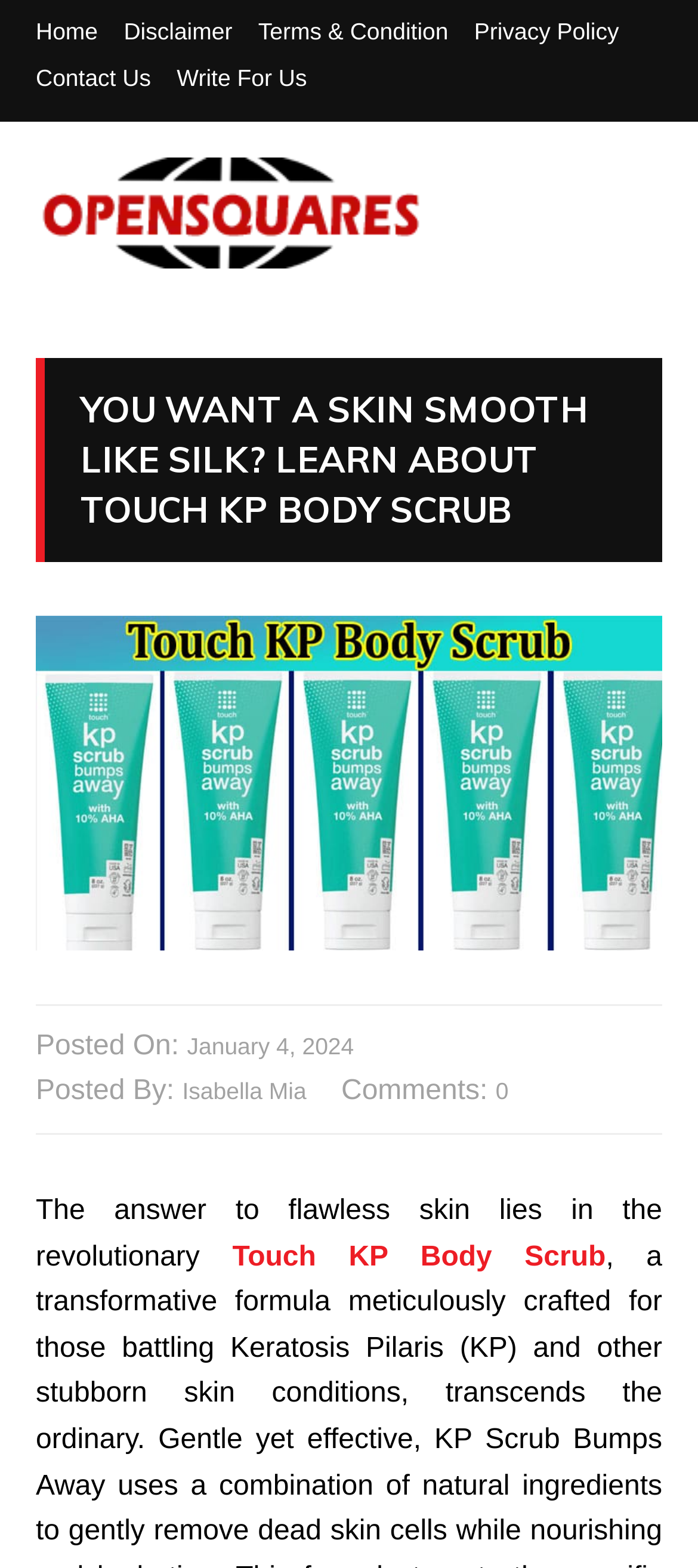Please specify the bounding box coordinates of the clickable region necessary for completing the following instruction: "visit Opensquares". The coordinates must consist of four float numbers between 0 and 1, i.e., [left, top, right, bottom].

[0.051, 0.101, 0.631, 0.171]